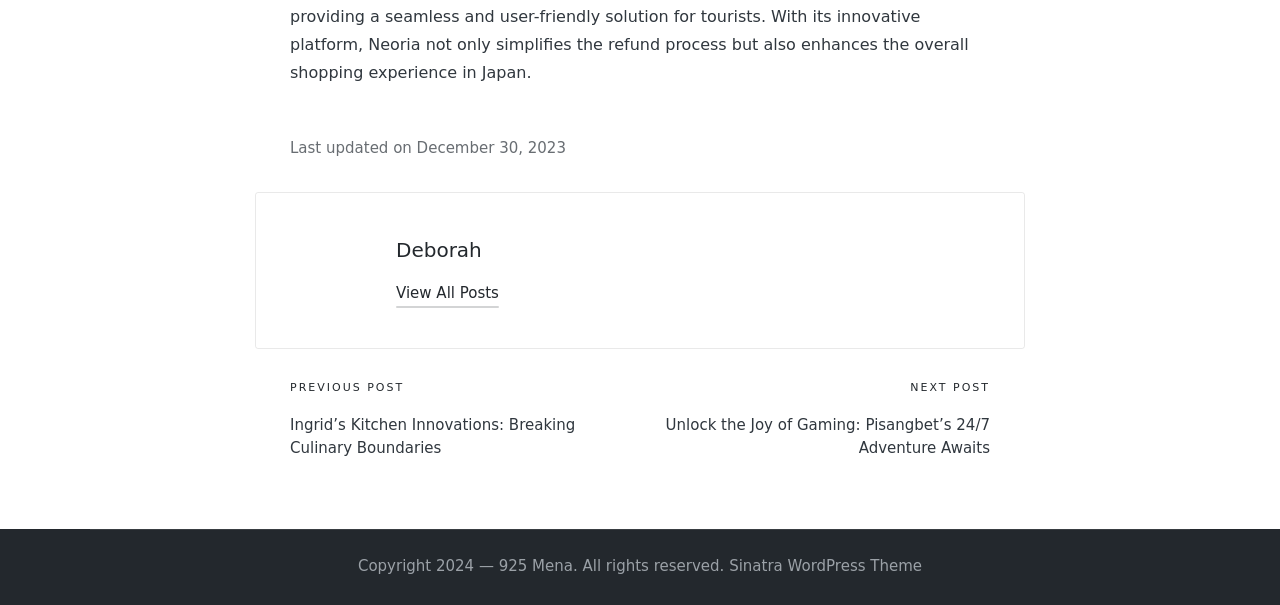Who owns the copyright?
Refer to the screenshot and respond with a concise word or phrase.

925 Mena